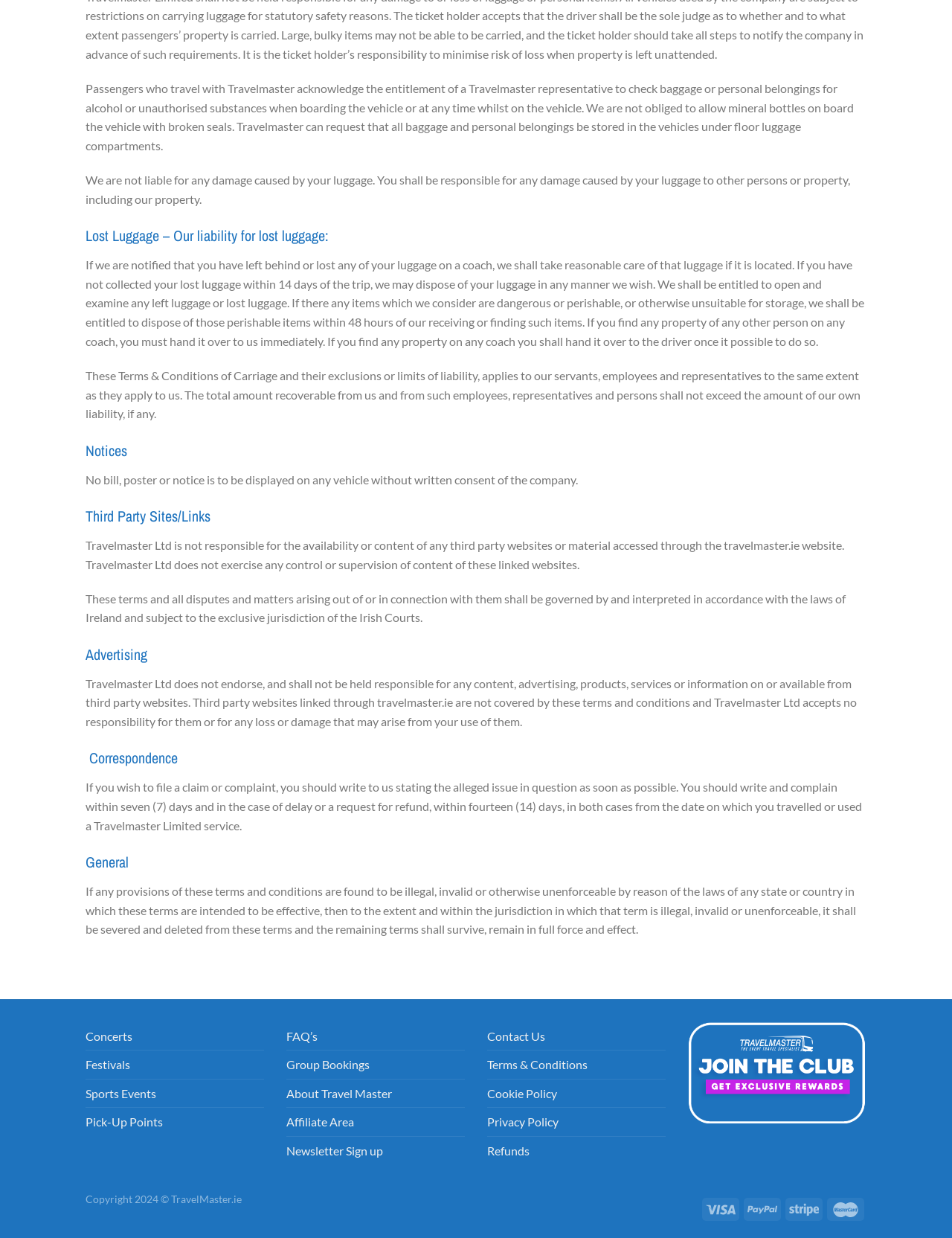Find the bounding box of the web element that fits this description: "FAQ’s".

[0.301, 0.825, 0.334, 0.848]